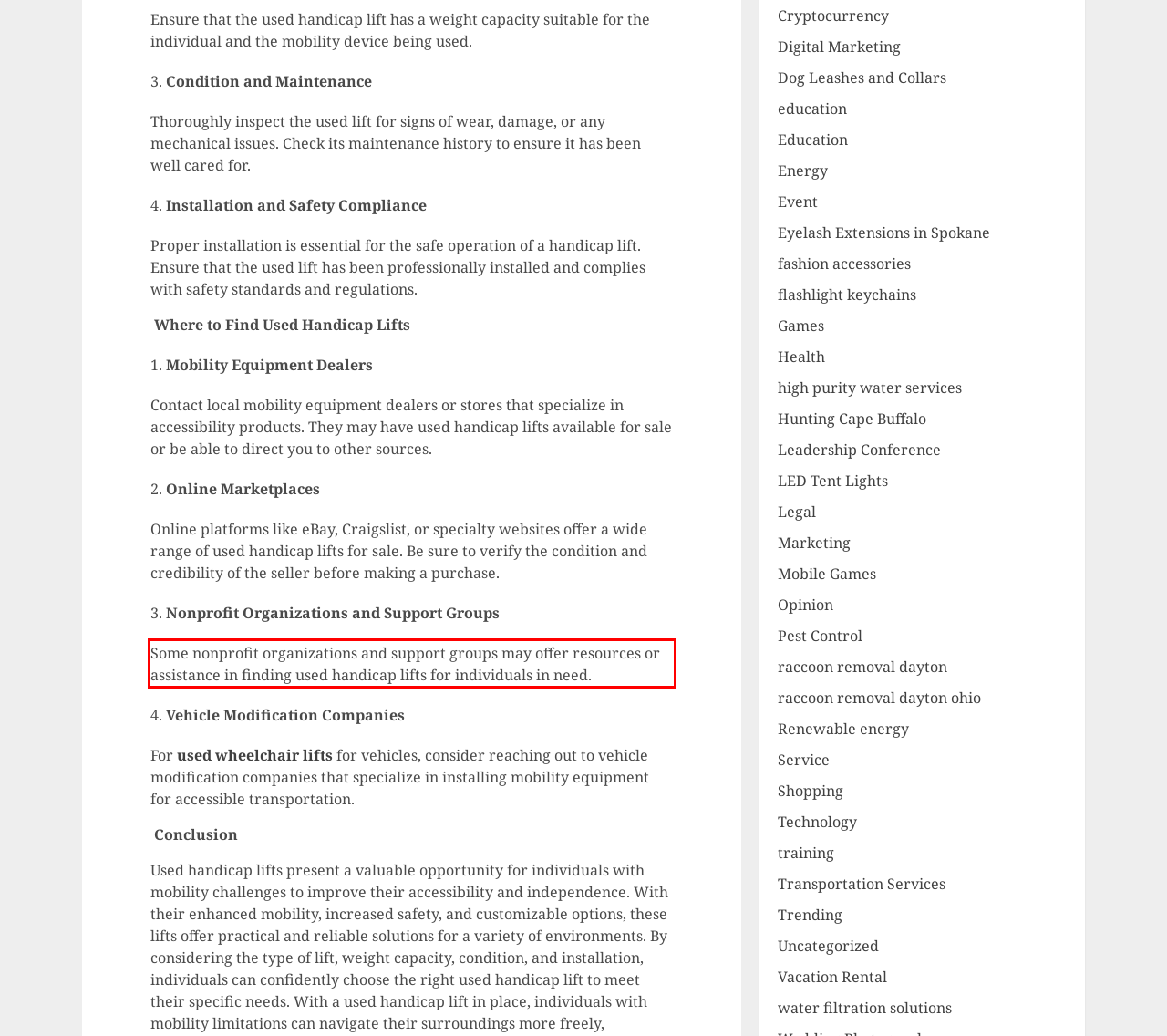Analyze the screenshot of a webpage where a red rectangle is bounding a UI element. Extract and generate the text content within this red bounding box.

Some nonprofit organizations and support groups may offer resources or assistance in finding used handicap lifts for individuals in need.